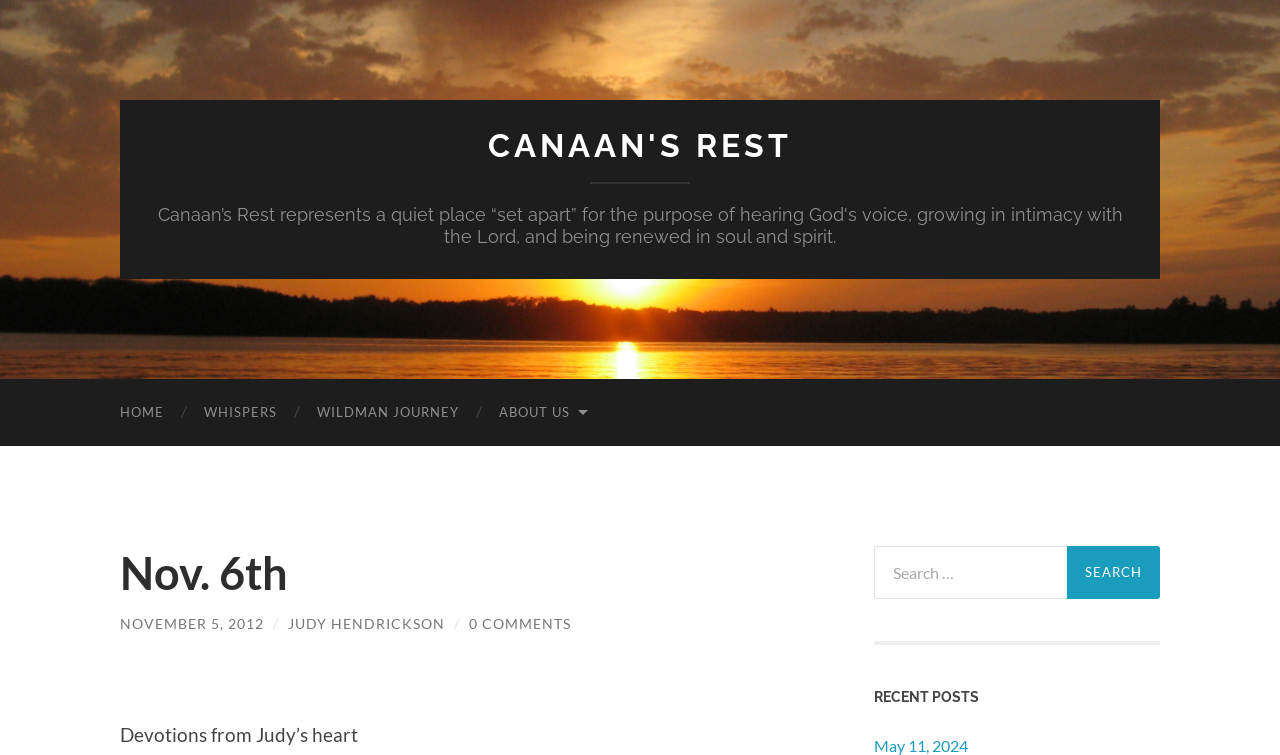Please indicate the bounding box coordinates of the element's region to be clicked to achieve the instruction: "search for something". Provide the coordinates as four float numbers between 0 and 1, i.e., [left, top, right, bottom].

[0.683, 0.723, 0.906, 0.793]